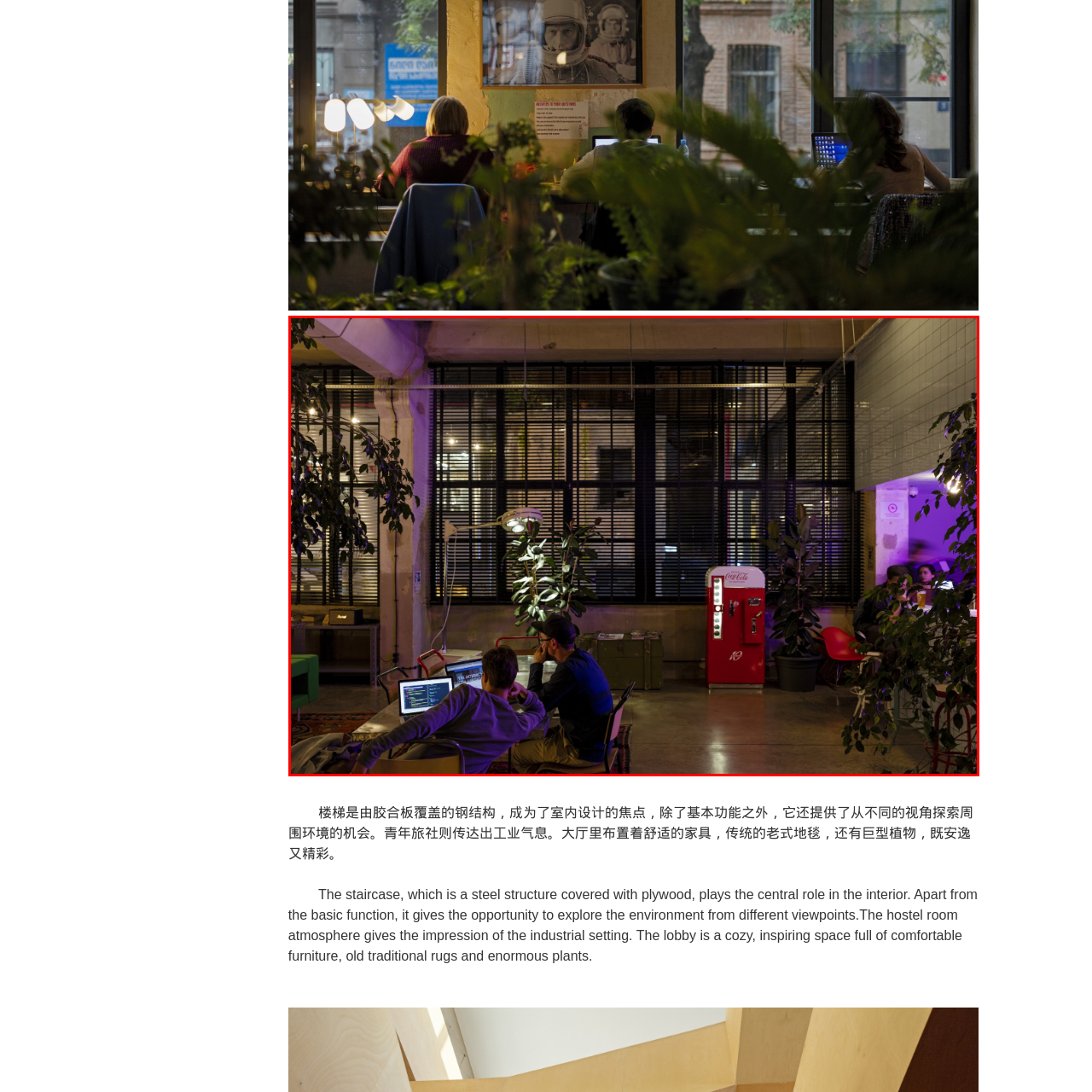Generate an elaborate caption for the image highlighted within the red boundary.

The image captures a modern, cozy hostel lobby featuring an industrial design aesthetic. In the foreground, two individuals are seated at a table, engaged with their laptops, suggesting a working or collaborative atmosphere. The warm, ambient lighting highlights the plush foliage of potted plants that complement the concrete and metal decor. 

In the background, large windows with horizontal blinds allow glimpses of the evening landscape, while a vintage-style Coca-Cola vending machine stands prominently, adding a nostalgic touch. The space is lined with comfortable seating and traditional rugs, creating an inviting contrast to the steel structure of the staircase covered in plywood, which serves as a focal point in the overall interior design. This blend of comfort and functionality enhances the concept of community and creativity often found in hostels, making it an appealing environment for travelers and locals alike.